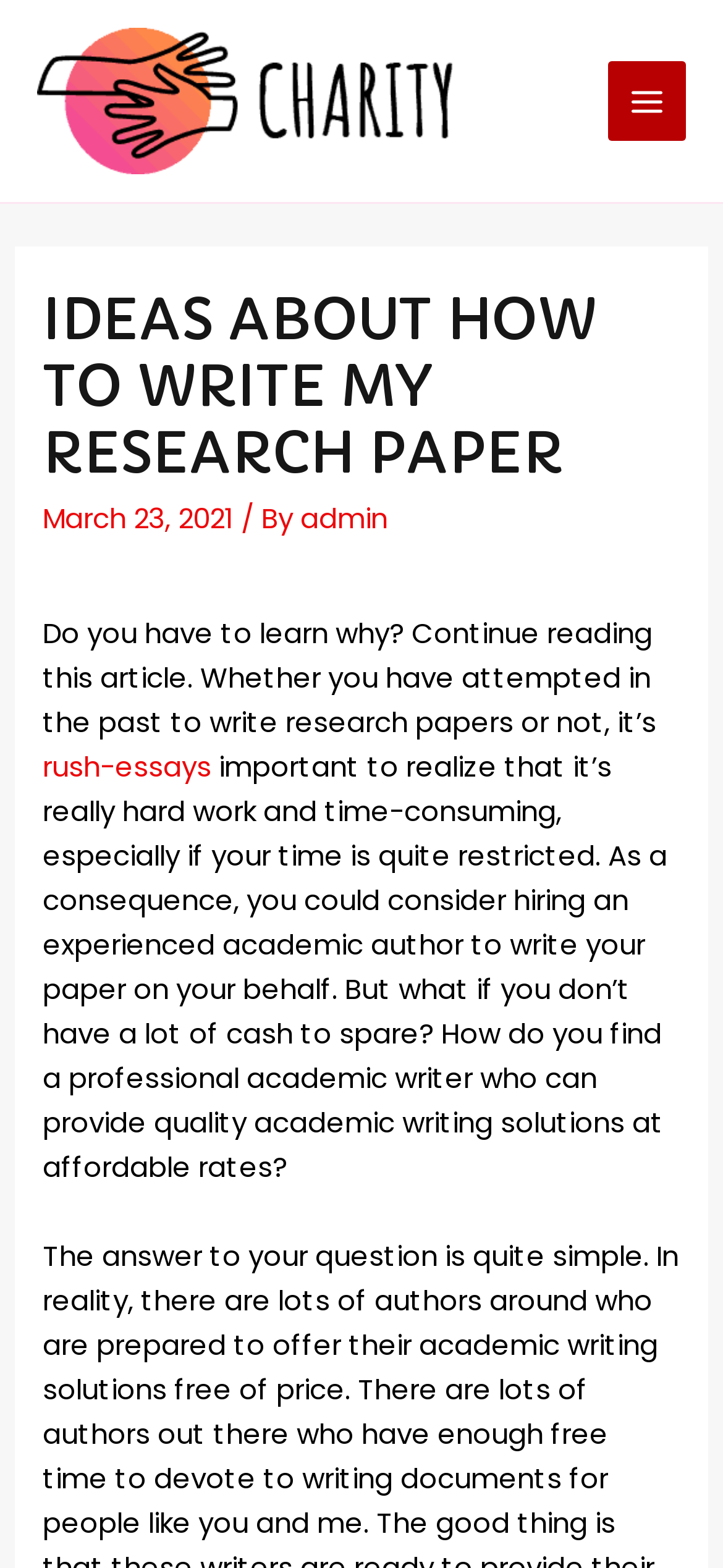Identify the bounding box coordinates for the UI element described as follows: Main Menu. Use the format (top-left x, top-left y, bottom-right x, bottom-right y) and ensure all values are floating point numbers between 0 and 1.

[0.84, 0.04, 0.949, 0.09]